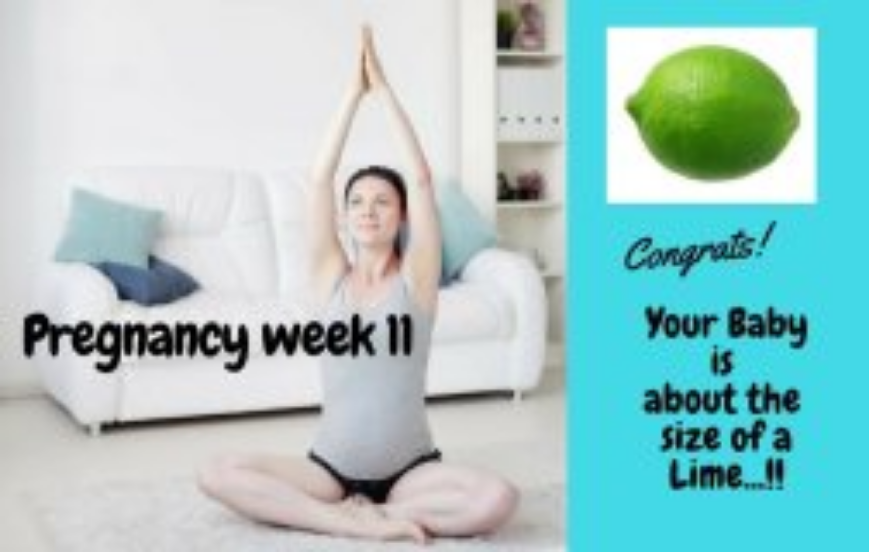Thoroughly describe what you see in the image.

In this vibrant and informative image celebrating pregnancy week 11, a serene expectant mother is depicted in a peaceful yoga pose, embodying relaxation and wellness. The background features a cozy living room with a white couch adorned with cushions, suggesting a tranquil home environment. Prominently displayed is the text "Pregnancy week 11," indicating the specific stage of pregnancy, while the side panel features an illustration of a lime, playfully noting that the baby is about the size of this fruit. Beneath it, a cheerful message reads, "Congrats! Your Baby is about the size of a Lime...!!" This caption encapsulates the joyful milestone of pregnancy at week 11, highlighting both the growth of the baby and the importance of maternal well-being during this time.